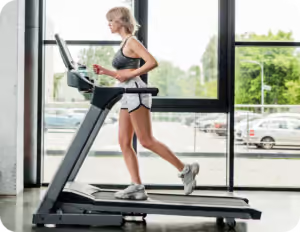Thoroughly describe the content and context of the image.

The image depicts a woman jogging on a treadmill in a well-lit gym environment, characterized by large windows that allow natural light to flood in. She is dressed in athletic gear, including a fitted tank top and shorts, revealing her commitment to fitness. The treadmill itself appears modern and sleek, equipped with a display panel, suggesting a focus on performance tracking. In the background, vehicles can be seen parked outside, further enhancing the gym's open and airy atmosphere. This scene captures the essence of a dedicated workout routine and the benefits of exercising in an inviting space.